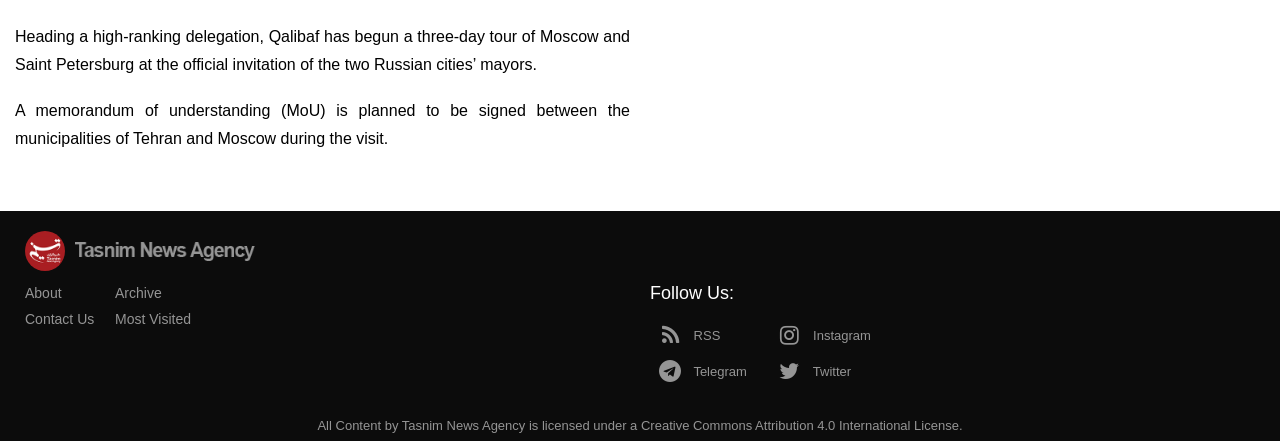Can you find the bounding box coordinates for the element to click on to achieve the instruction: "View Archive"?

[0.09, 0.646, 0.126, 0.683]